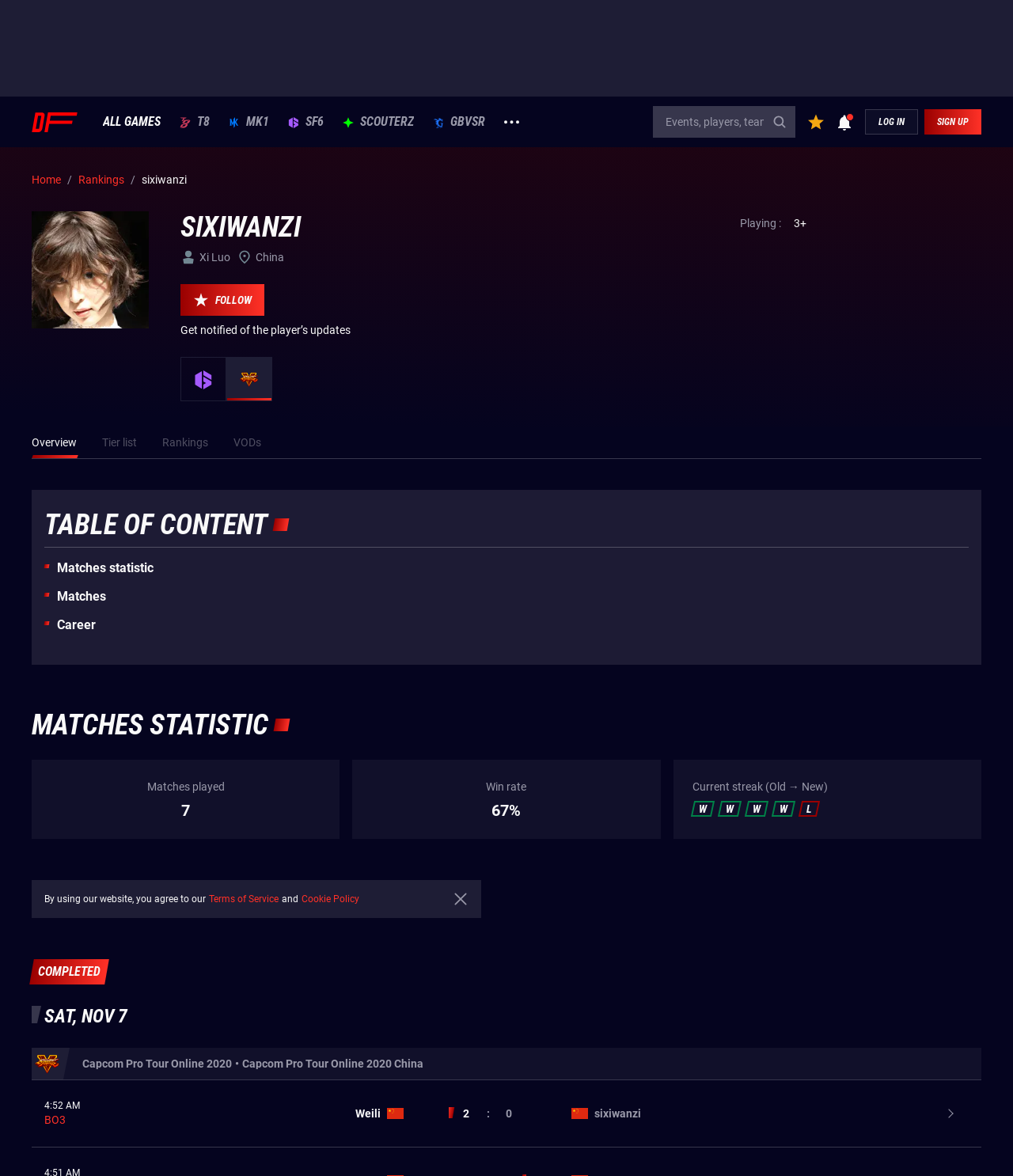Write an elaborate caption that captures the essence of the webpage.

This webpage is a player profile page for sixiwanzi (Xi Luo) on DashFight, a platform that summarizes the whole fighting esports career of the player. At the top of the page, there is a DashFight logo on the left and a navigation menu on the right, which includes links to "ALL GAMES", various discipline logos, and a search bar.

Below the navigation menu, there is a section that displays the player's profile information, including their name, "sixiwanzi", and their nationality, "China". The player's image is displayed on the left, and there are buttons to follow the player and get notified of their updates.

On the right side of the profile section, there is a table that displays the player's playing information, including the number of games they have played and their win rate. Below the table, there are buttons to view the player's matches, career, and other statistics.

The main content of the page is divided into several sections, including "TABLE OF CONTENT", "MATCHES STATISTIC", "MATCHES", and "CAREER". The "MATCHES STATISTIC" section displays the player's match statistics, including the number of matches played, win rate, and current streak. The "MATCHES" section displays a list of the player's matches, including the date, opponent, and result.

Each match is displayed in a table row, with the date and time on the left, the opponent's information in the middle, and the result on the right. The opponent's information includes their name, flag, and a link to their profile. The result is displayed as a series of "W" or "L" links, indicating the outcome of the match.

Overall, this webpage provides a comprehensive overview of sixiwanzi's esports career, including their profile information, match statistics, and a list of their matches.